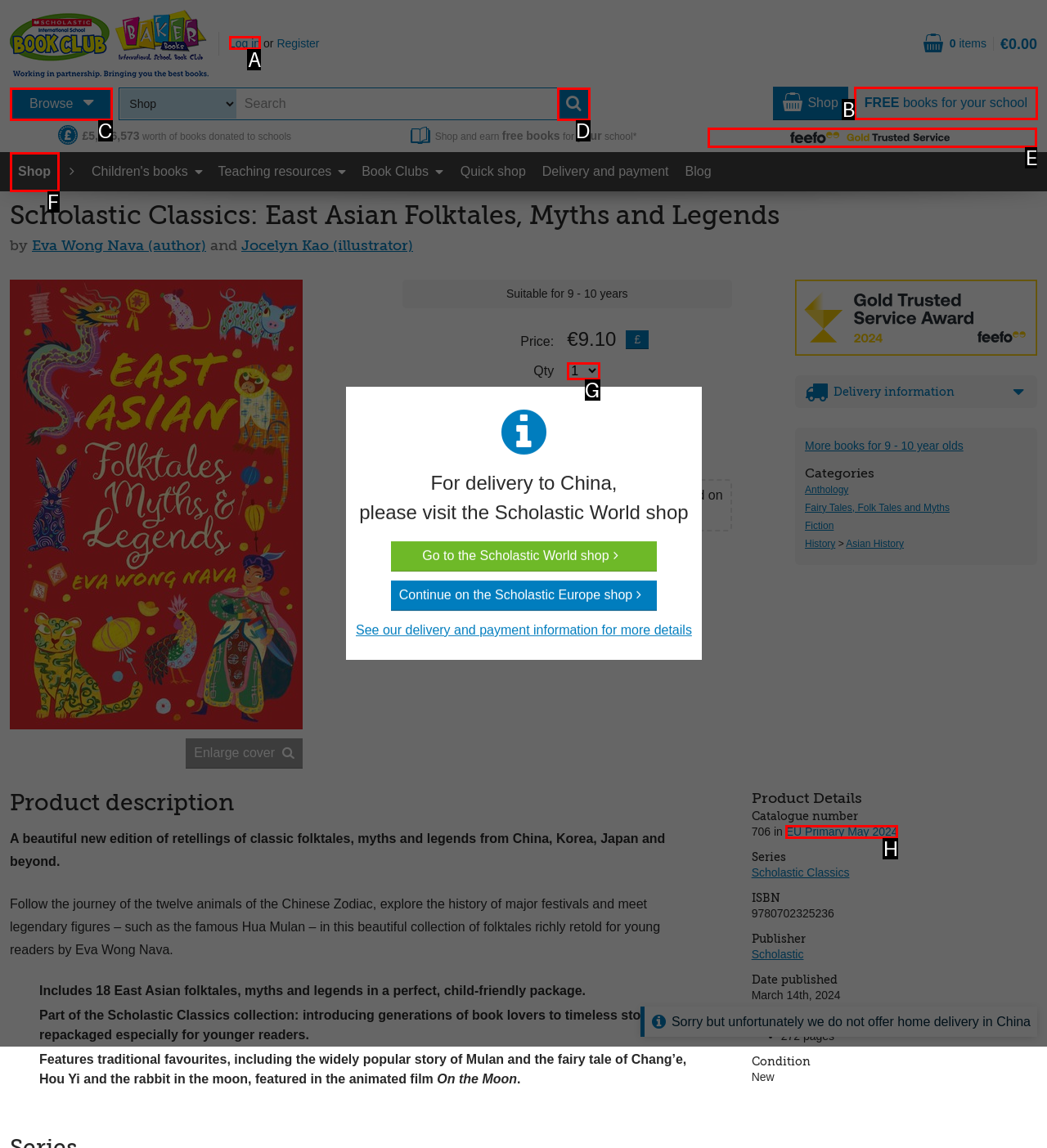Identify the letter of the option to click in order to Log in to your account. Answer with the letter directly.

A